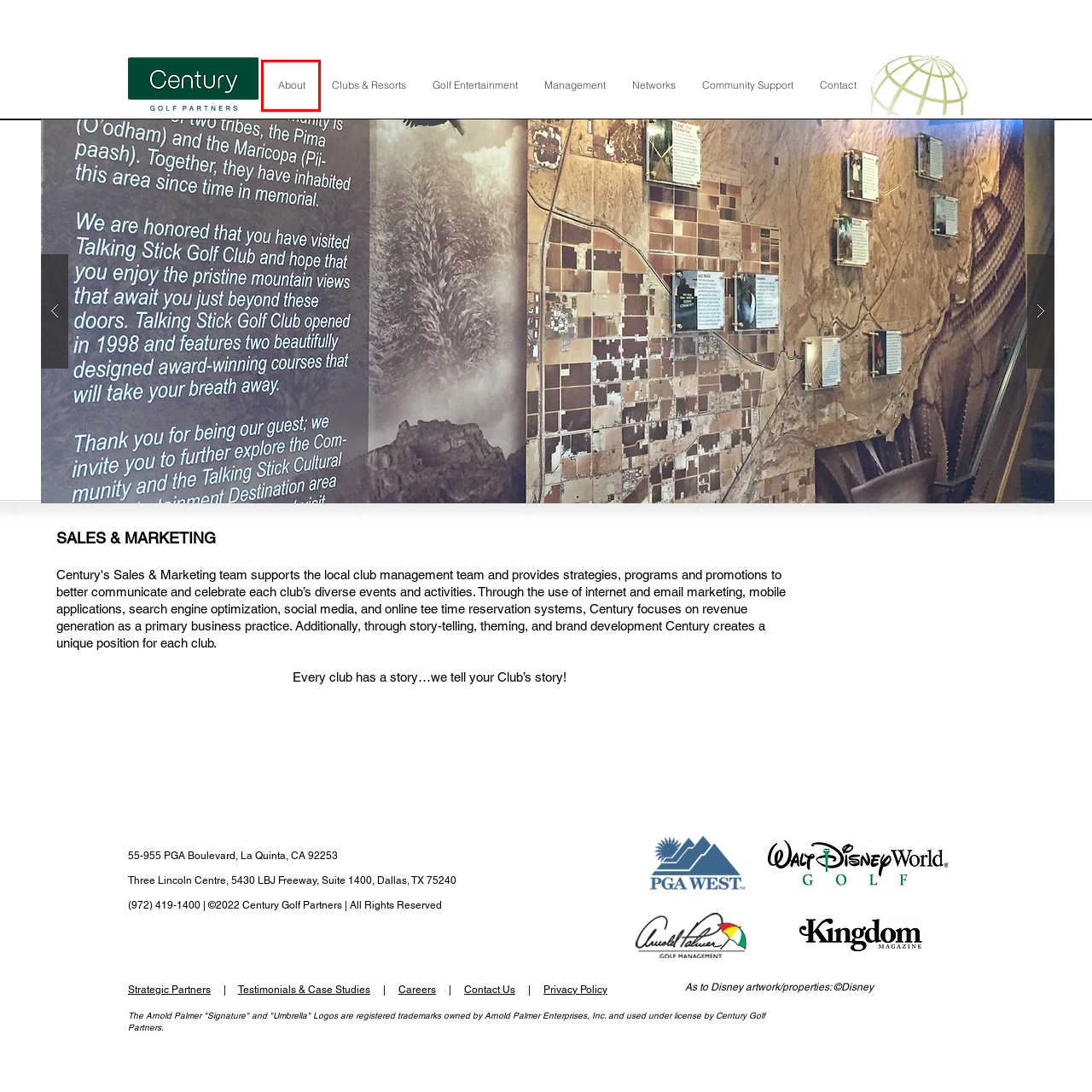Analyze the screenshot of a webpage with a red bounding box and select the webpage description that most accurately describes the new page resulting from clicking the element inside the red box. Here are the candidates:
A. Community Support | centurygolf
B. Contact | centurygolf
C. Networks | centurygolf
D. Golf Entertainment | centurygolf
E. About | centurygolf
F. Strategic Partners | centurygolf
G. Management | centurygolf
H. Clubs & Resorts | centurygolf

E